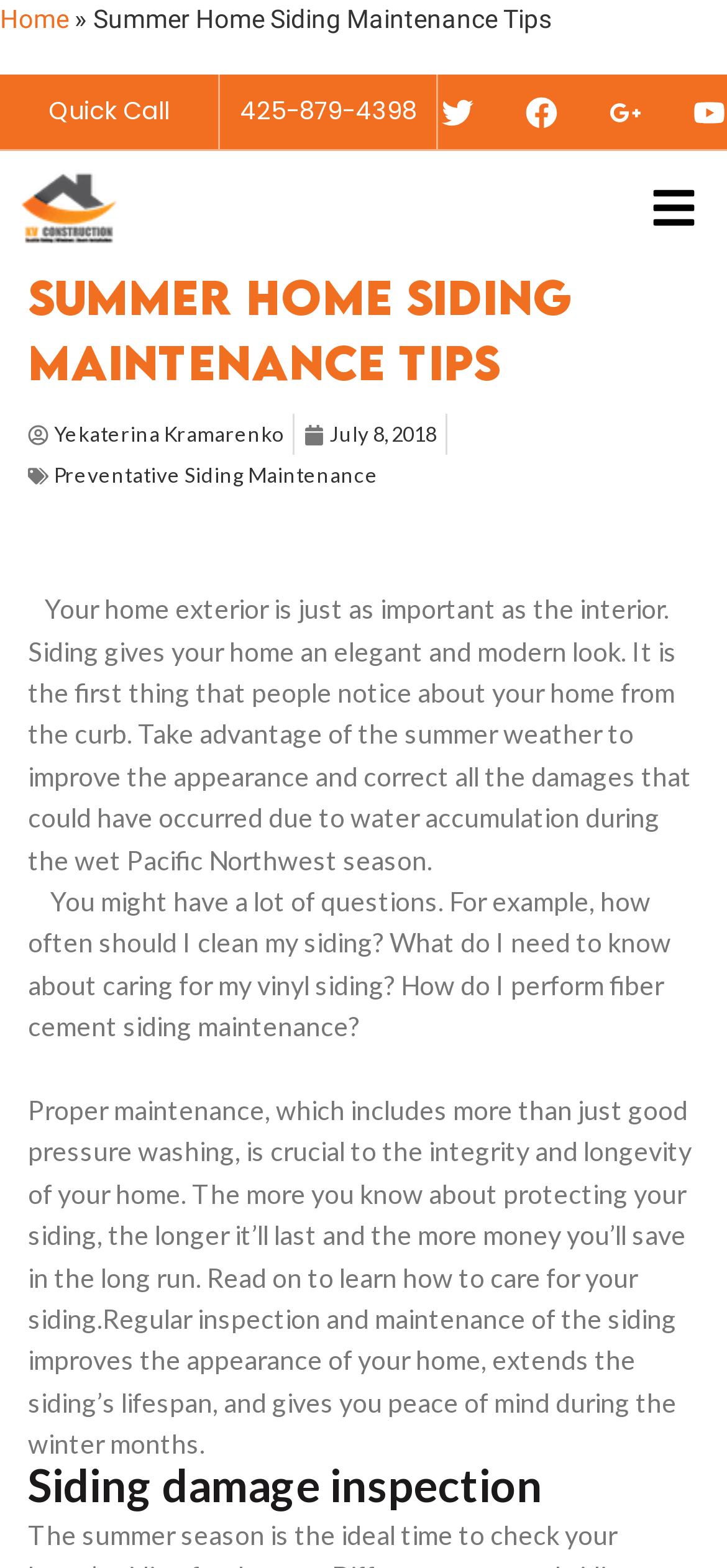What is the phone number?
Please look at the screenshot and answer in one word or a short phrase.

425-879-4398